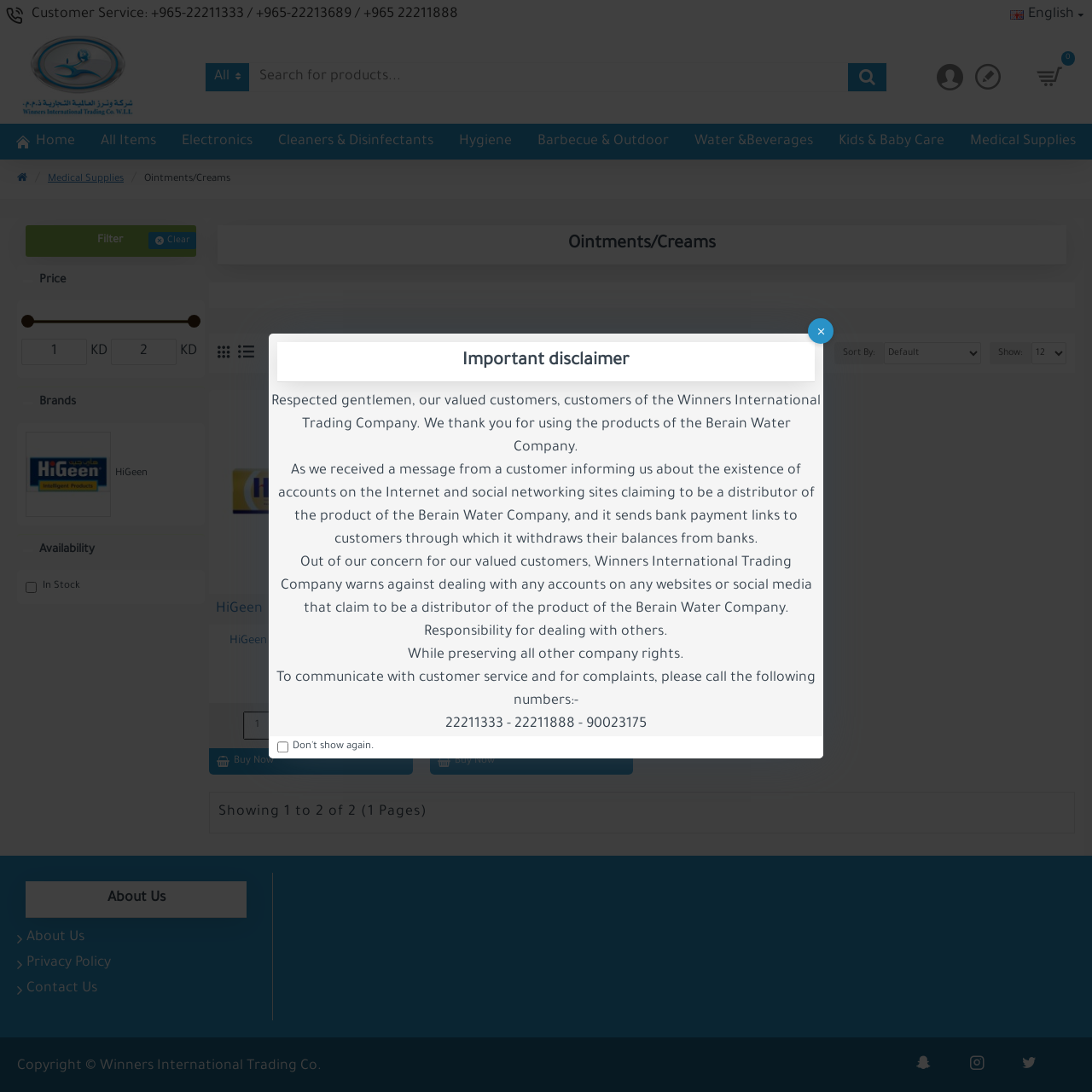Please identify the bounding box coordinates of the element's region that needs to be clicked to fulfill the following instruction: "Search for products". The bounding box coordinates should consist of four float numbers between 0 and 1, i.e., [left, top, right, bottom].

[0.228, 0.057, 0.777, 0.083]